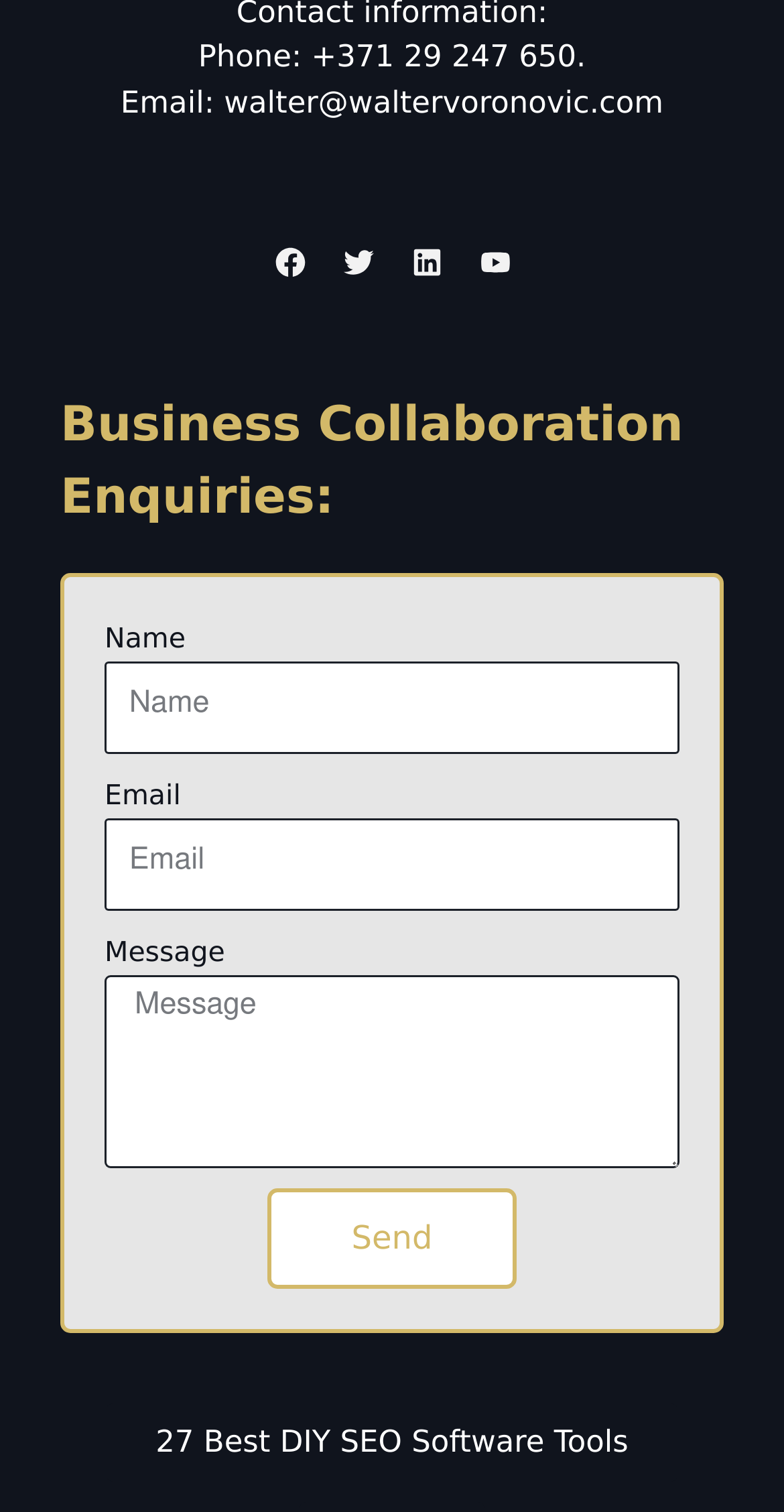Locate the bounding box coordinates of the segment that needs to be clicked to meet this instruction: "Check Accessibility Statement".

None